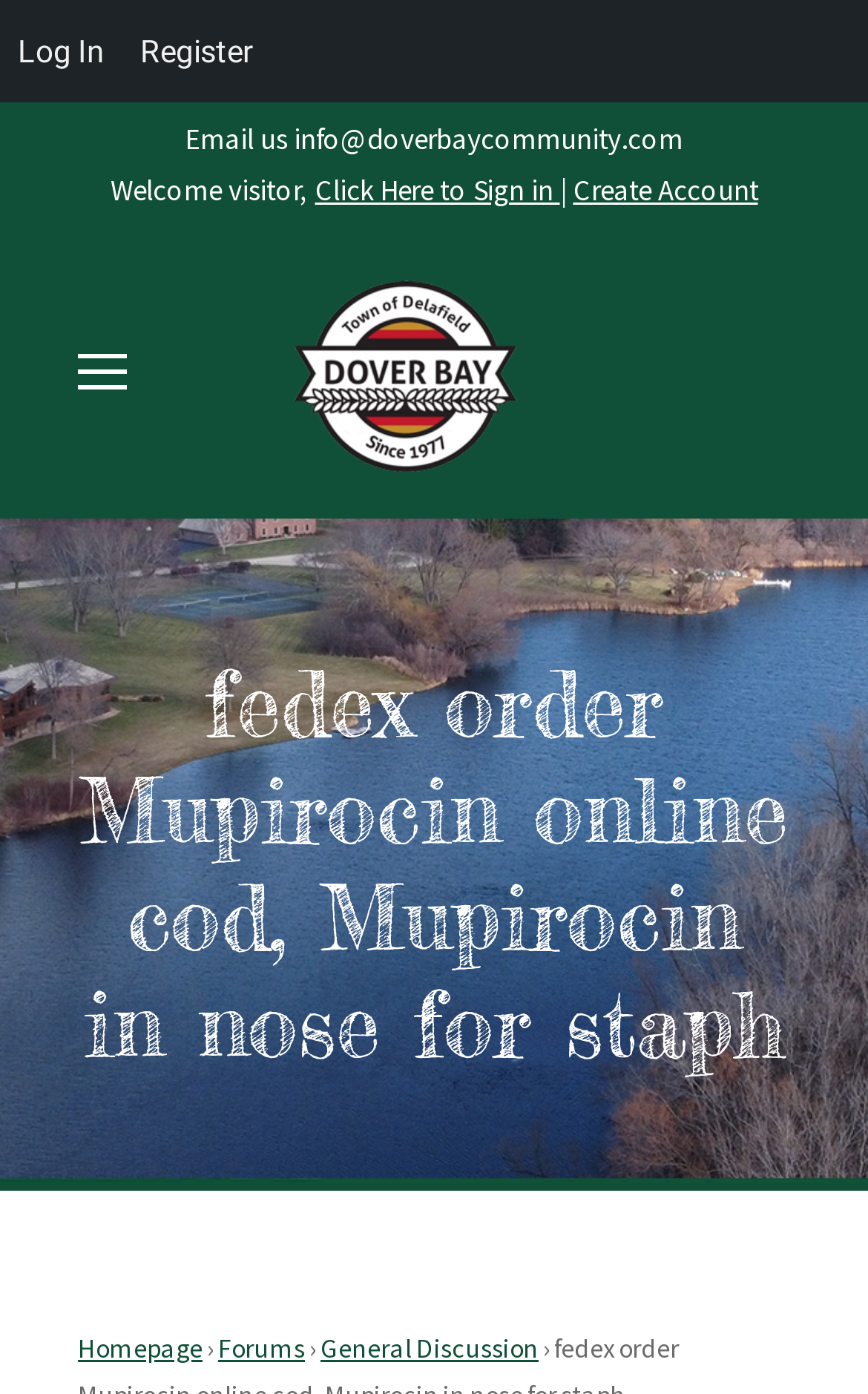How many links are there in the top navigation bar?
Examine the image and give a concise answer in one word or a short phrase.

5